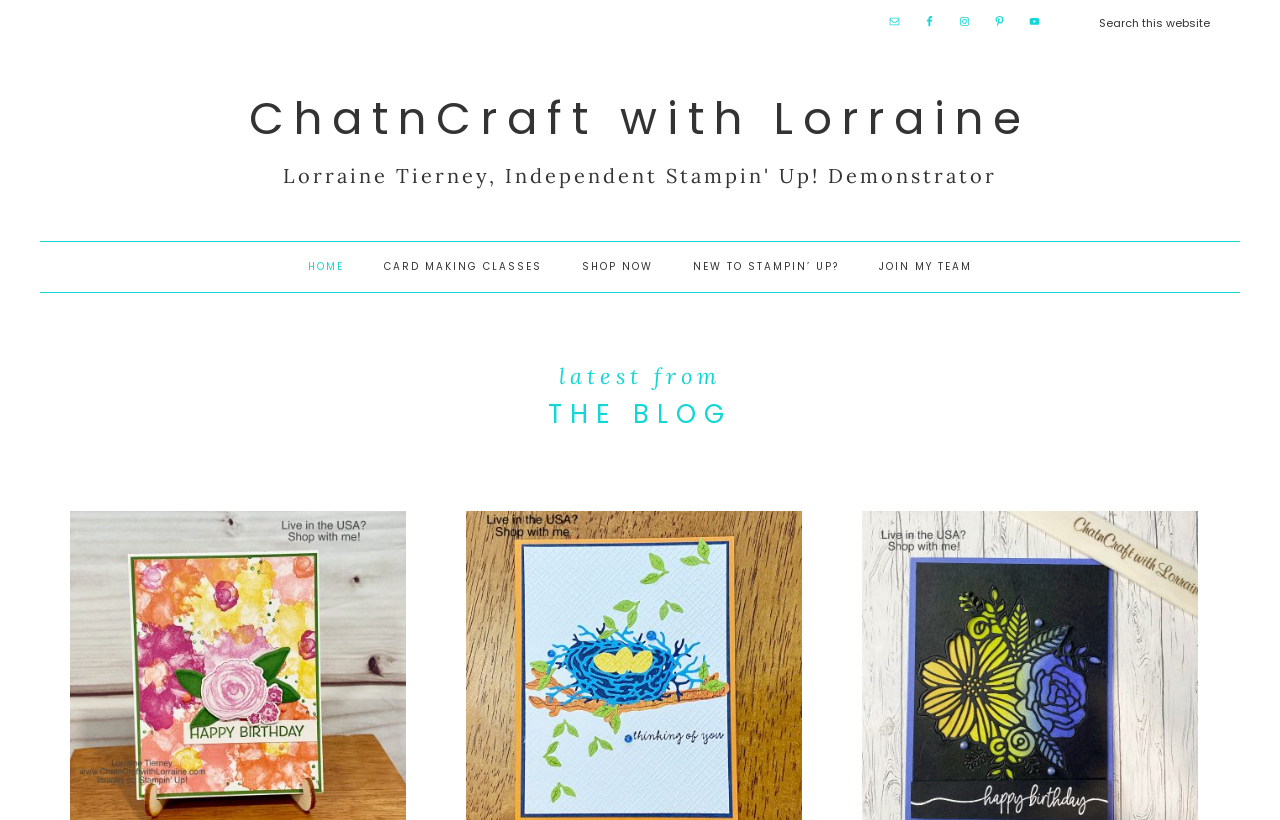How many social media links are available?
Refer to the image and offer an in-depth and detailed answer to the question.

The webpage has a navigation section with links to various social media platforms, including Email, Facebook, Instagram, Pinterest, and YouTube. These links are represented by images with corresponding text. Therefore, there are 5 social media links available on the webpage.